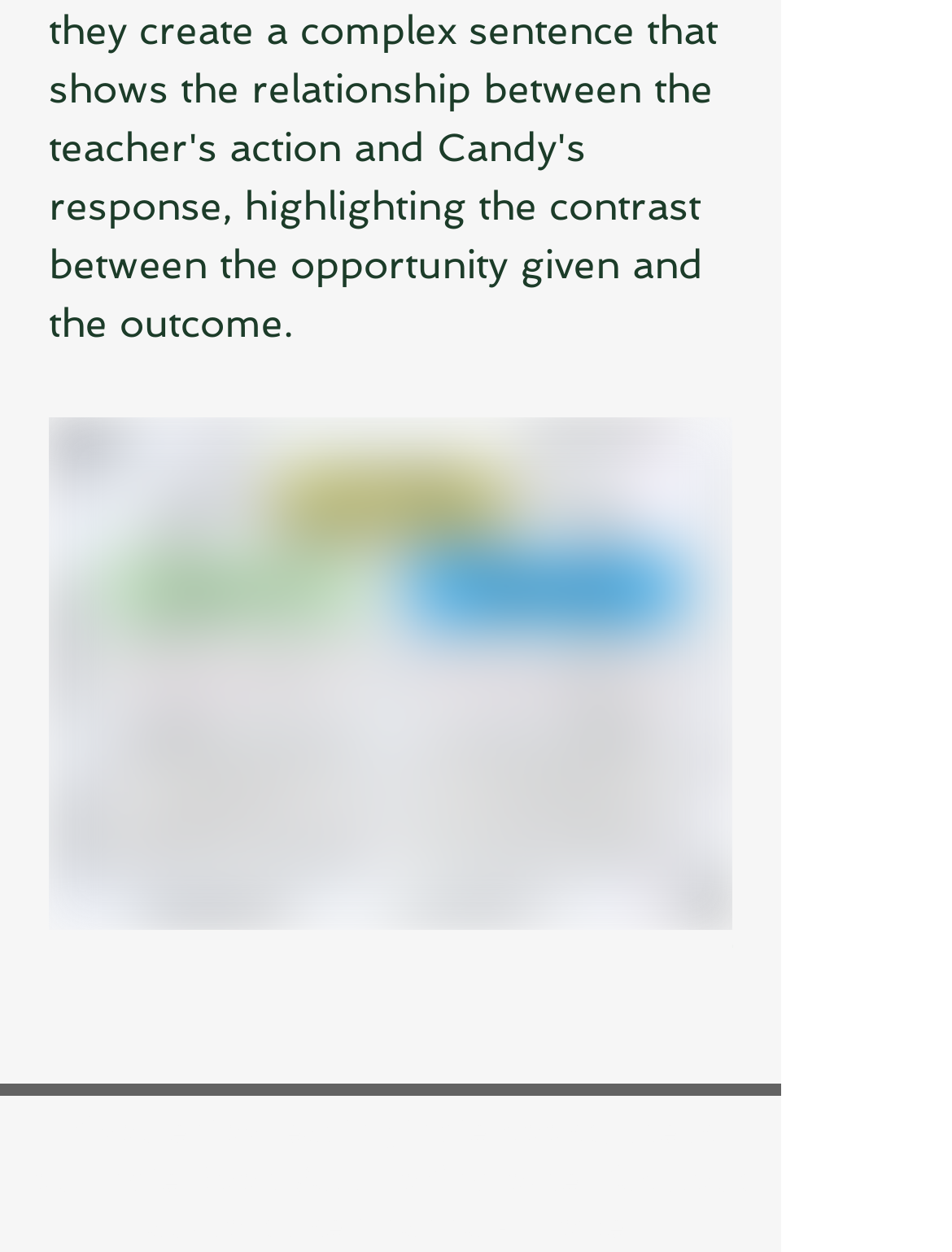Calculate the bounding box coordinates for the UI element based on the following description: "Indie Book Vault". Ensure the coordinates are four float numbers between 0 and 1, i.e., [left, top, right, bottom].

[0.091, 0.925, 0.394, 0.956]